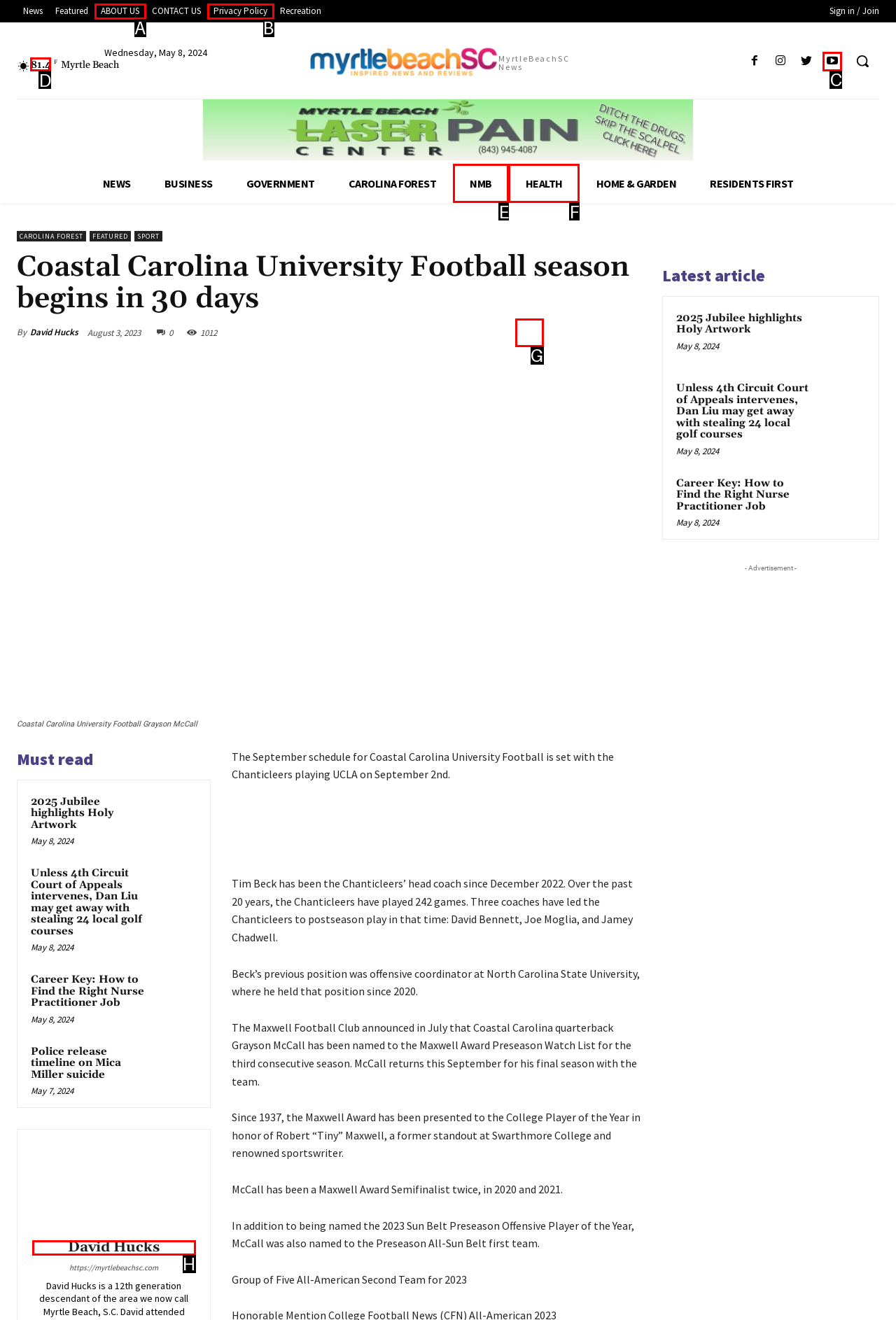Select the HTML element that needs to be clicked to perform the task: Check the weather with 81.4°F. Reply with the letter of the chosen option.

D